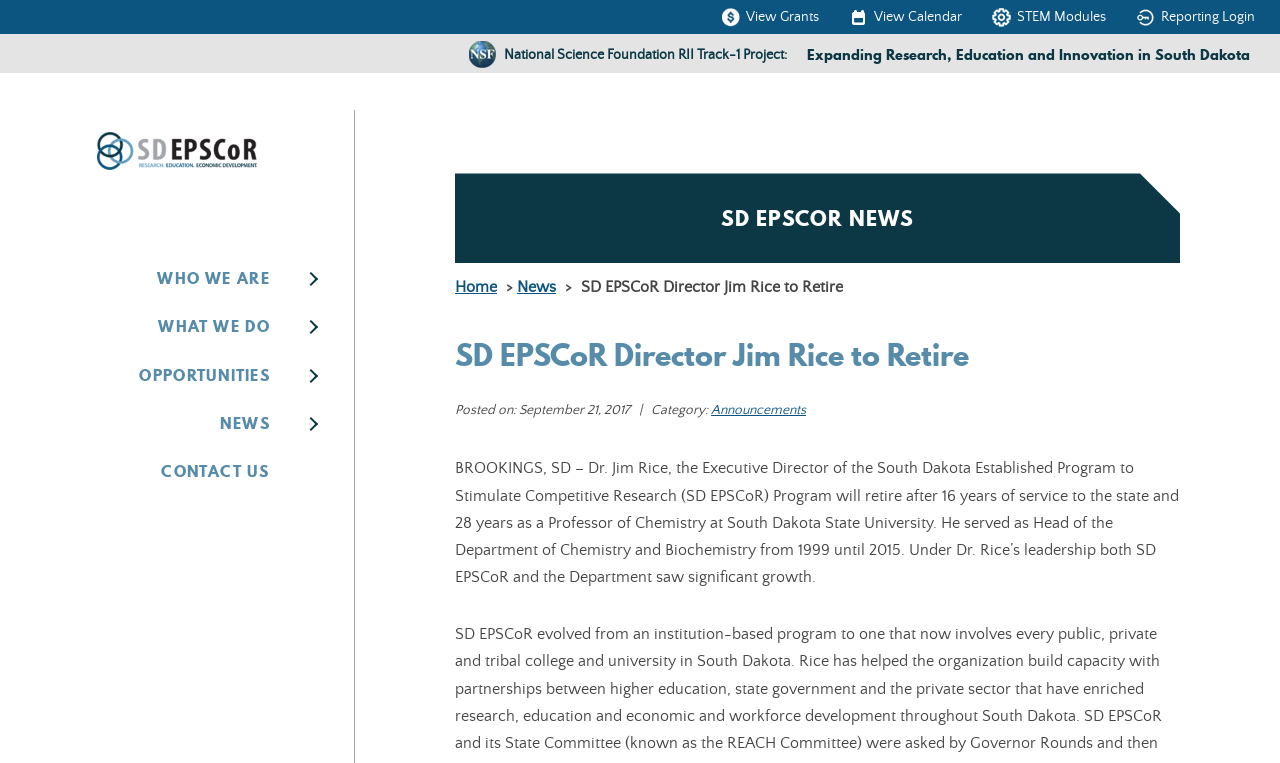What is the name of the foundation mentioned in the webpage?
Ensure your answer is thorough and detailed.

I found the answer by reading the text in the webpage, specifically the link 'National Science Foundation National Science Foundation RII Track-1 Project: Expanding Research, Education and Innovation in South Dakota' which mentions the name of the foundation.